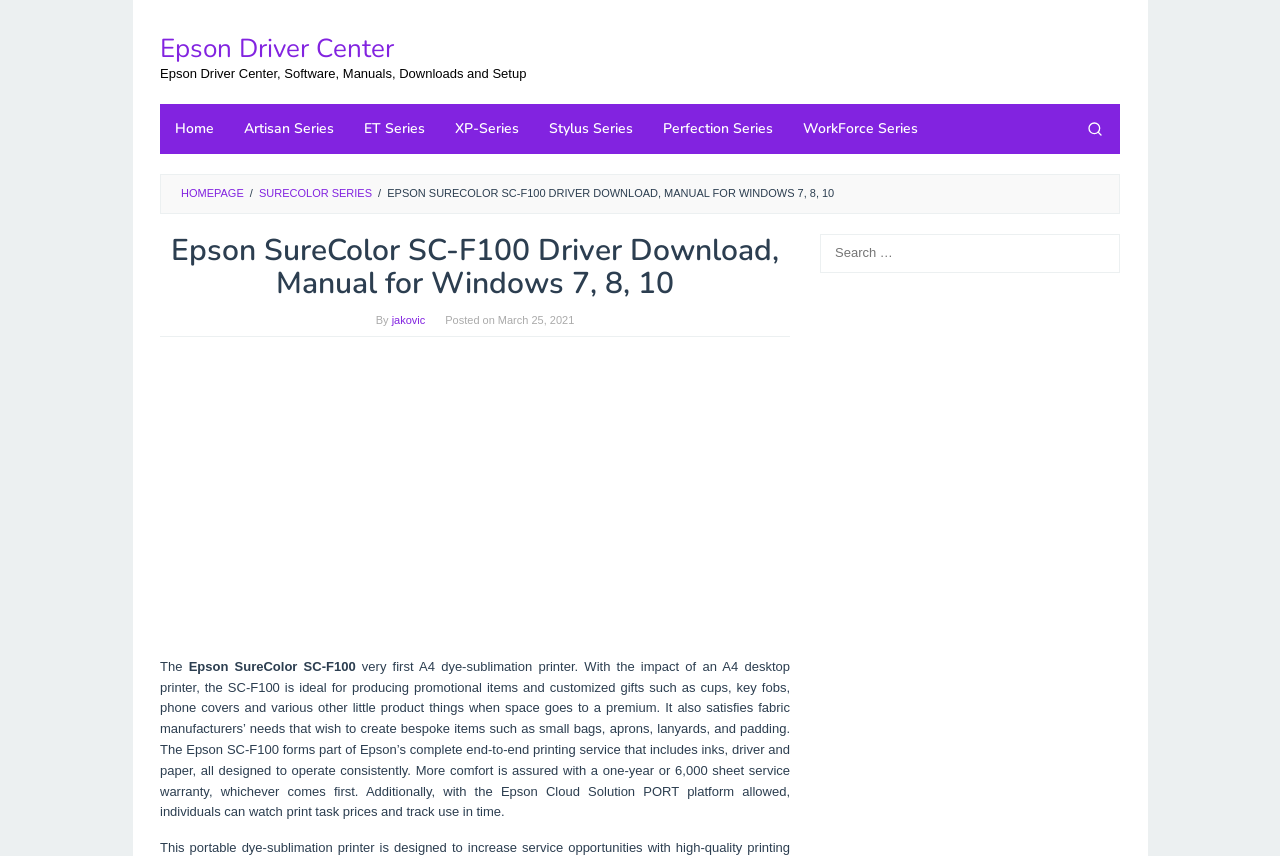Identify the headline of the webpage and generate its text content.

Epson SureColor SC-F100 Driver Download, Manual for Windows 7, 8, 10